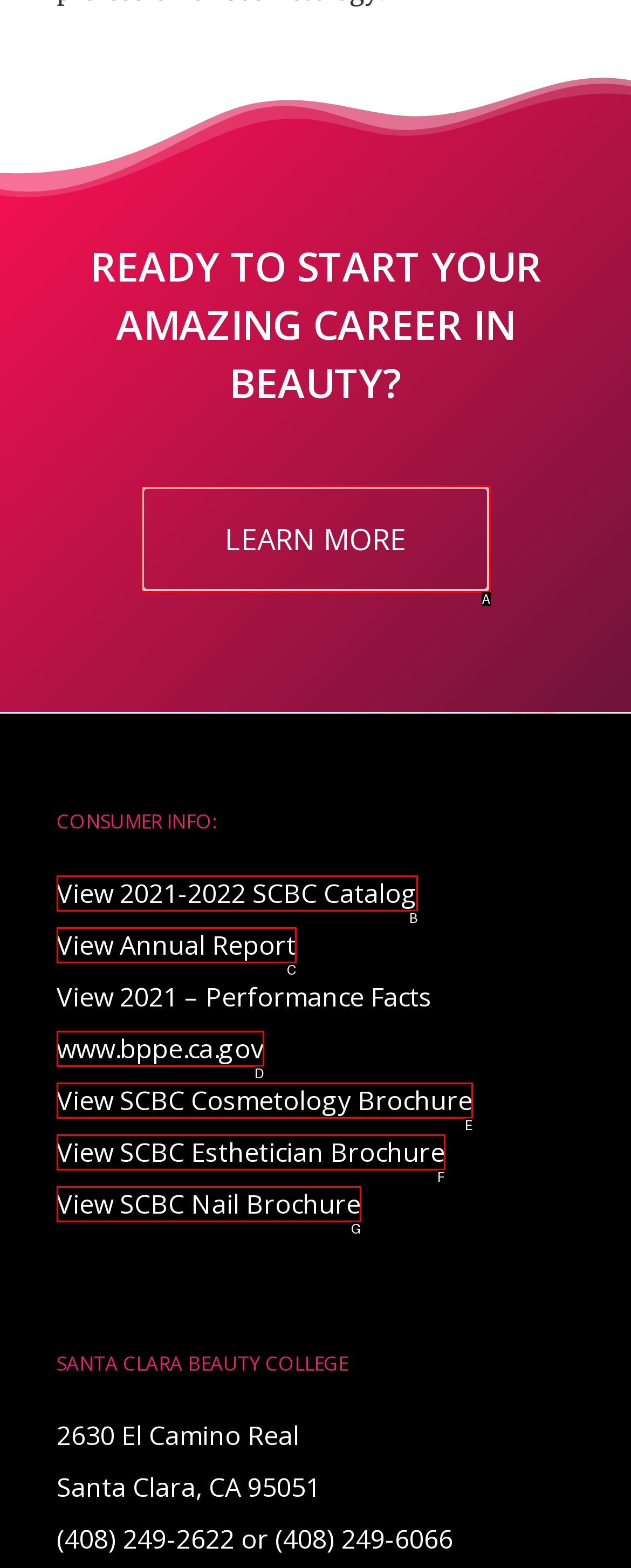Which lettered option matches the following description: View Annual Report
Provide the letter of the matching option directly.

C